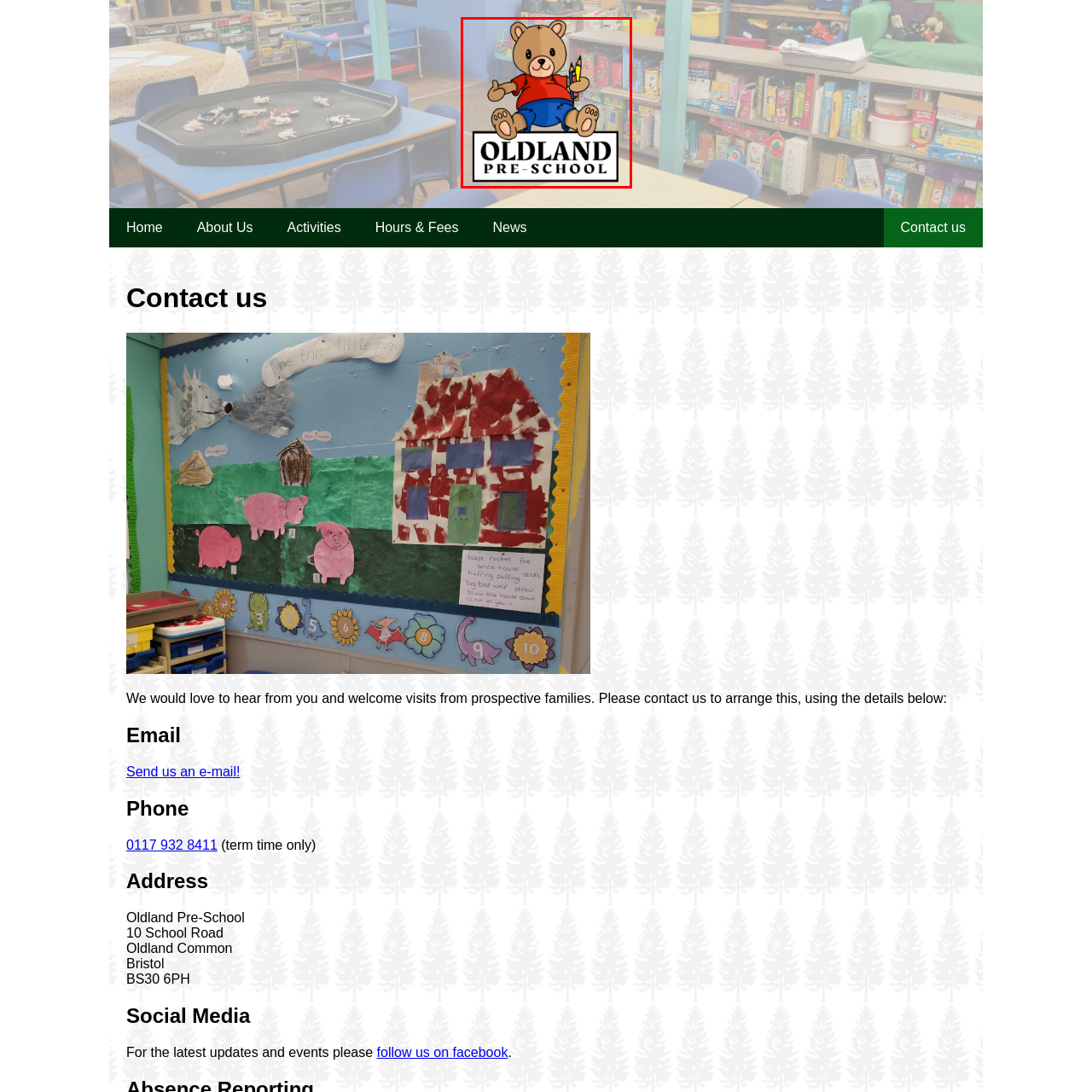Elaborate on the image contained within the red outline, providing as much detail as possible.

The image features a cheerful cartoon bear character, symbolizing Oldland Pre-School. The bear, dressed in a red shirt and blue shorts, holds two colorful pencils in one hand, giving a friendly thumbs-up with the other. Below the bear, the name "OLDLAND PRE-SCHOOL" is prominently displayed in bold, capital letters, emphasizing the identity of the preschool. In the background, soft colors and children's toys visible on shelves suggest a warm and inviting learning environment, perfect for young learners. This playful design highlights the preschool's commitment to fostering creativity and a positive atmosphere for children.